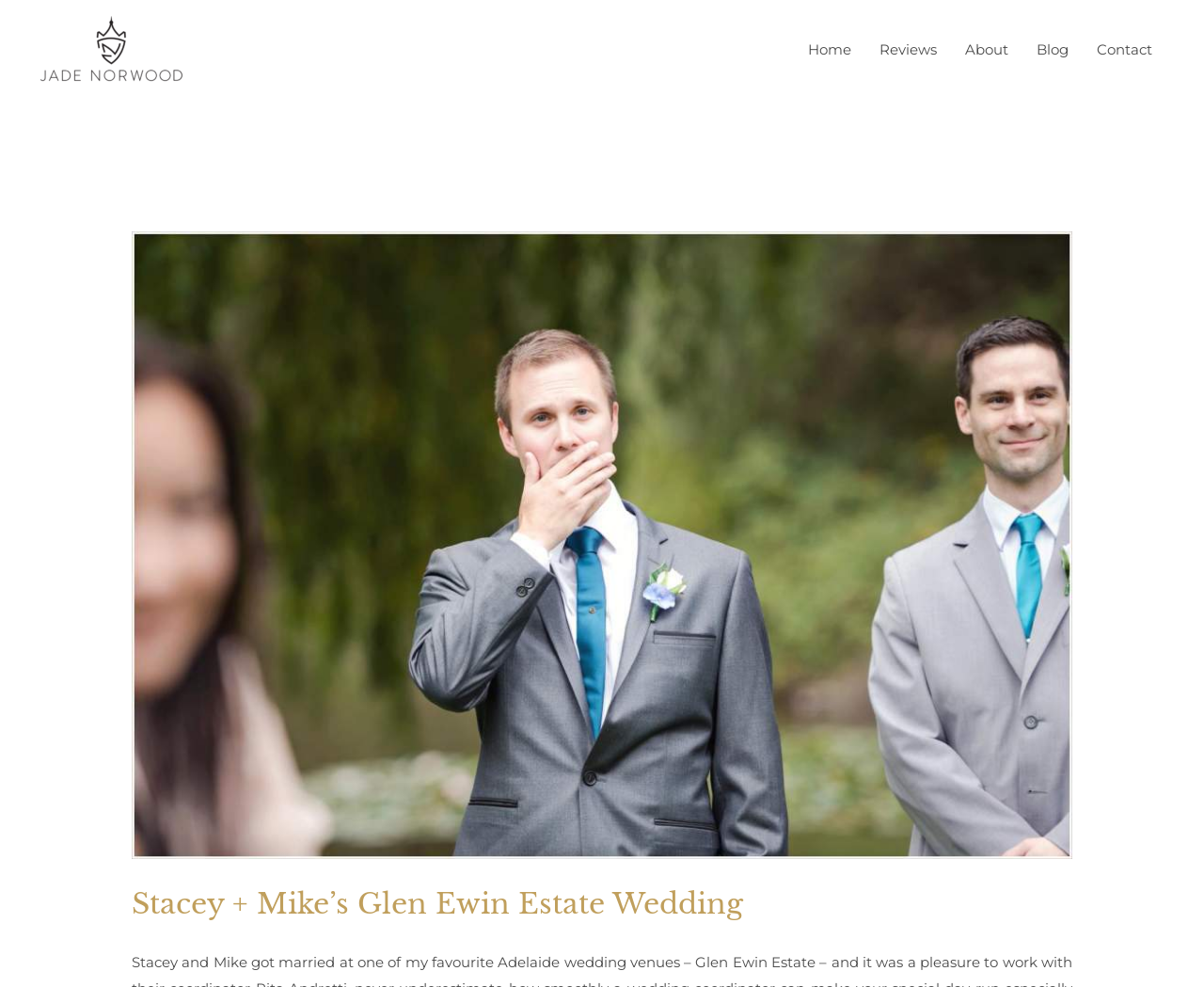What is the photographer's name?
Please provide a comprehensive answer based on the details in the screenshot.

I found the answer by looking at the link 'Adelaide Wedding Photographer Jade Norwood Photography', which suggests that Jade Norwood is the photographer's name.